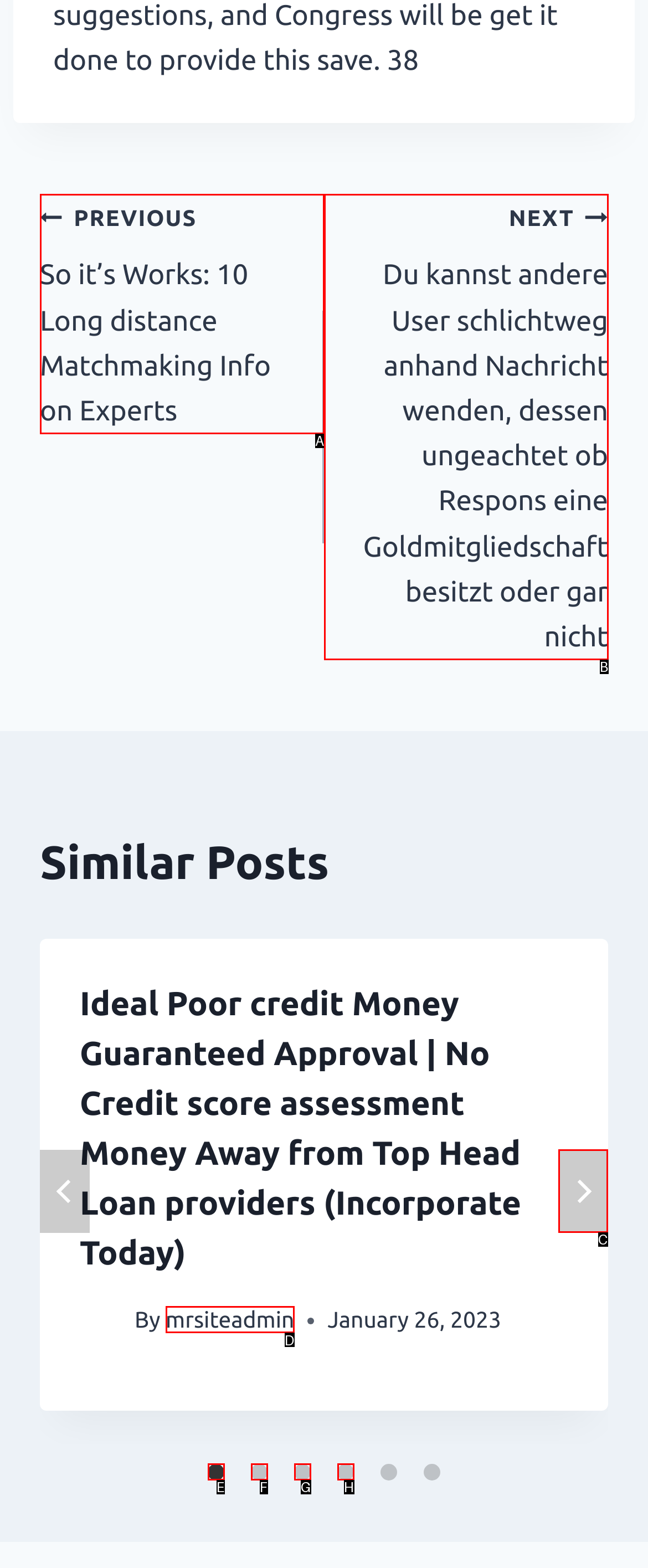Please identify the correct UI element to click for the task: Click on the 'next' button Respond with the letter of the appropriate option.

C